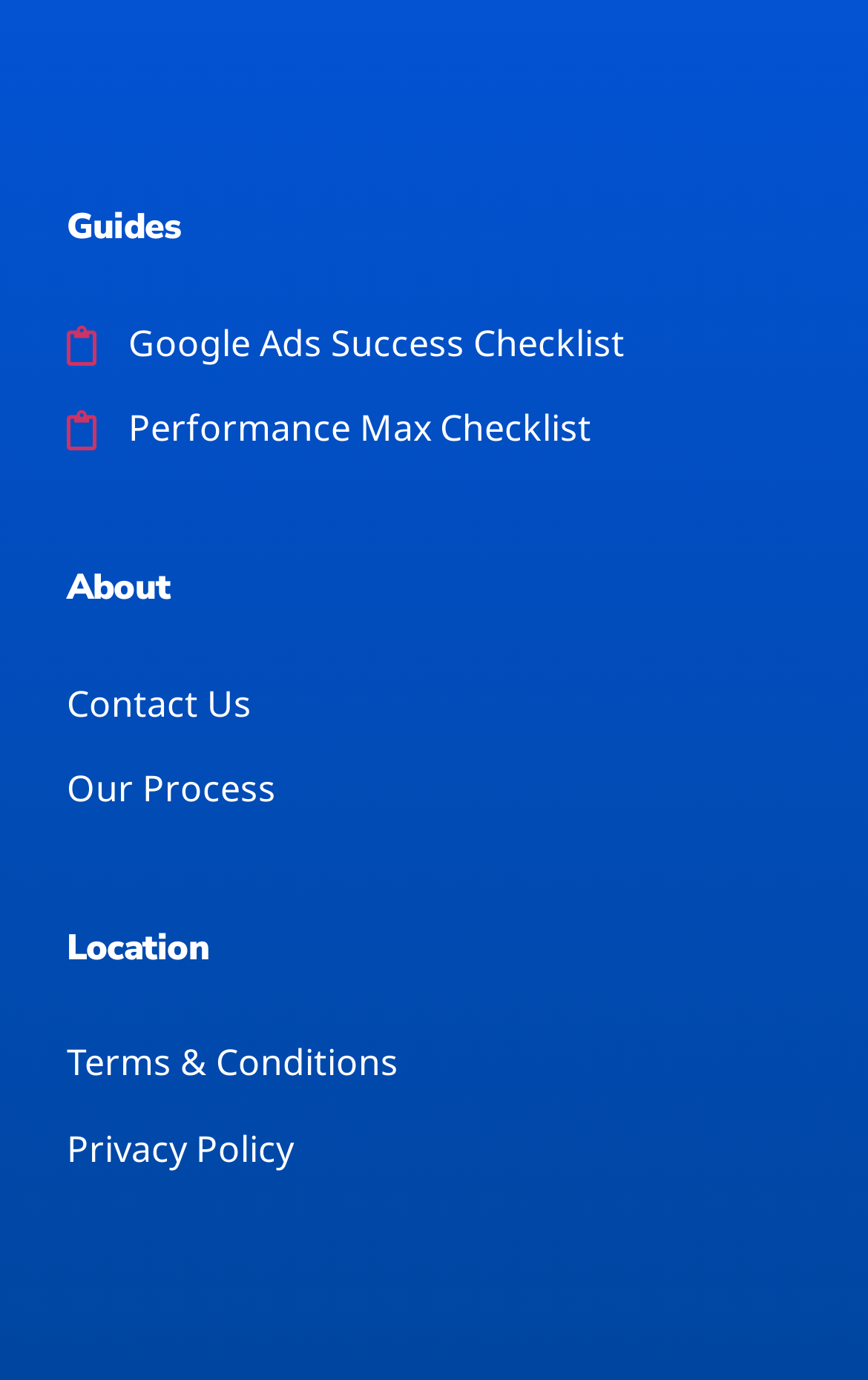How many links are under the 'About' heading?
Please provide a single word or phrase in response based on the screenshot.

2